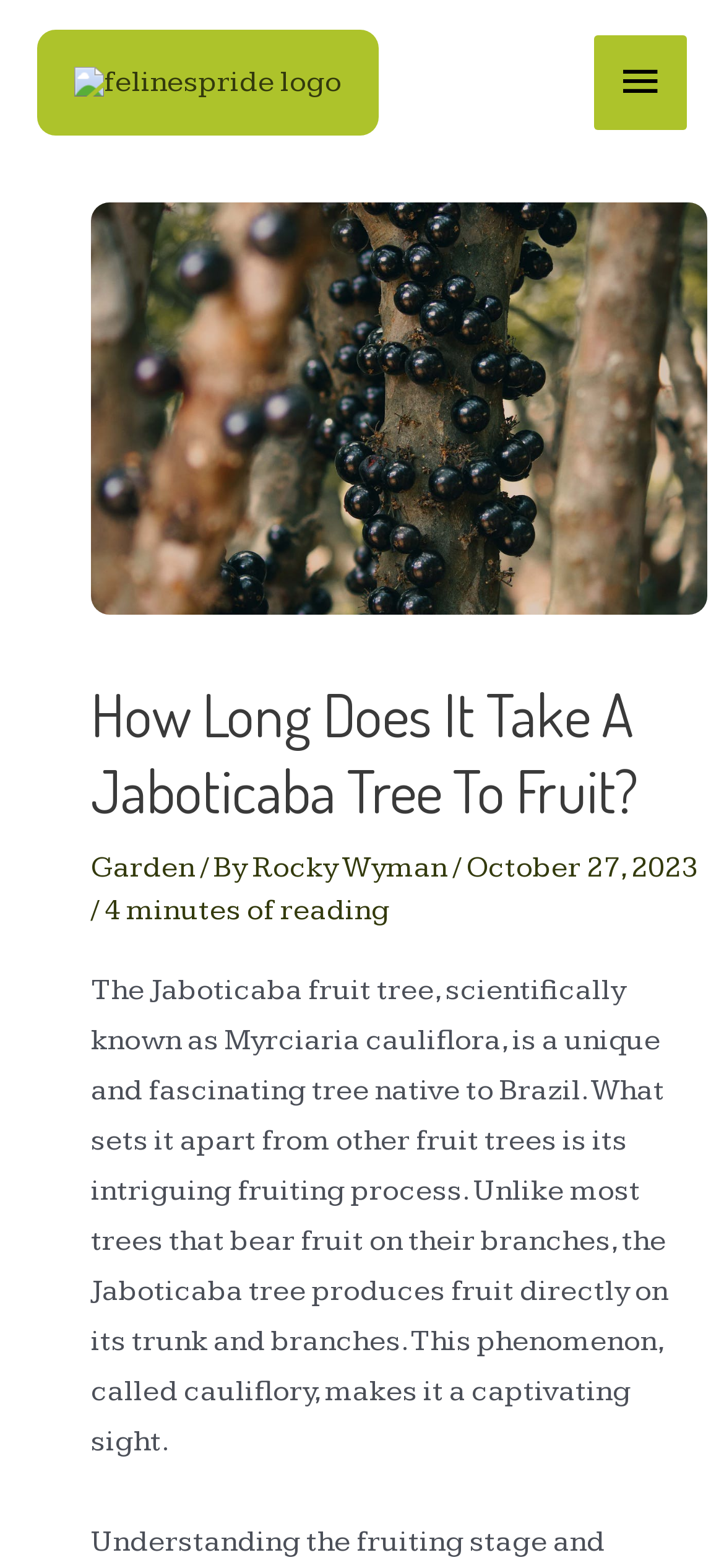What is the scientific name of the Jaboticaba tree?
Please use the image to provide a one-word or short phrase answer.

Myrciaria cauliflora